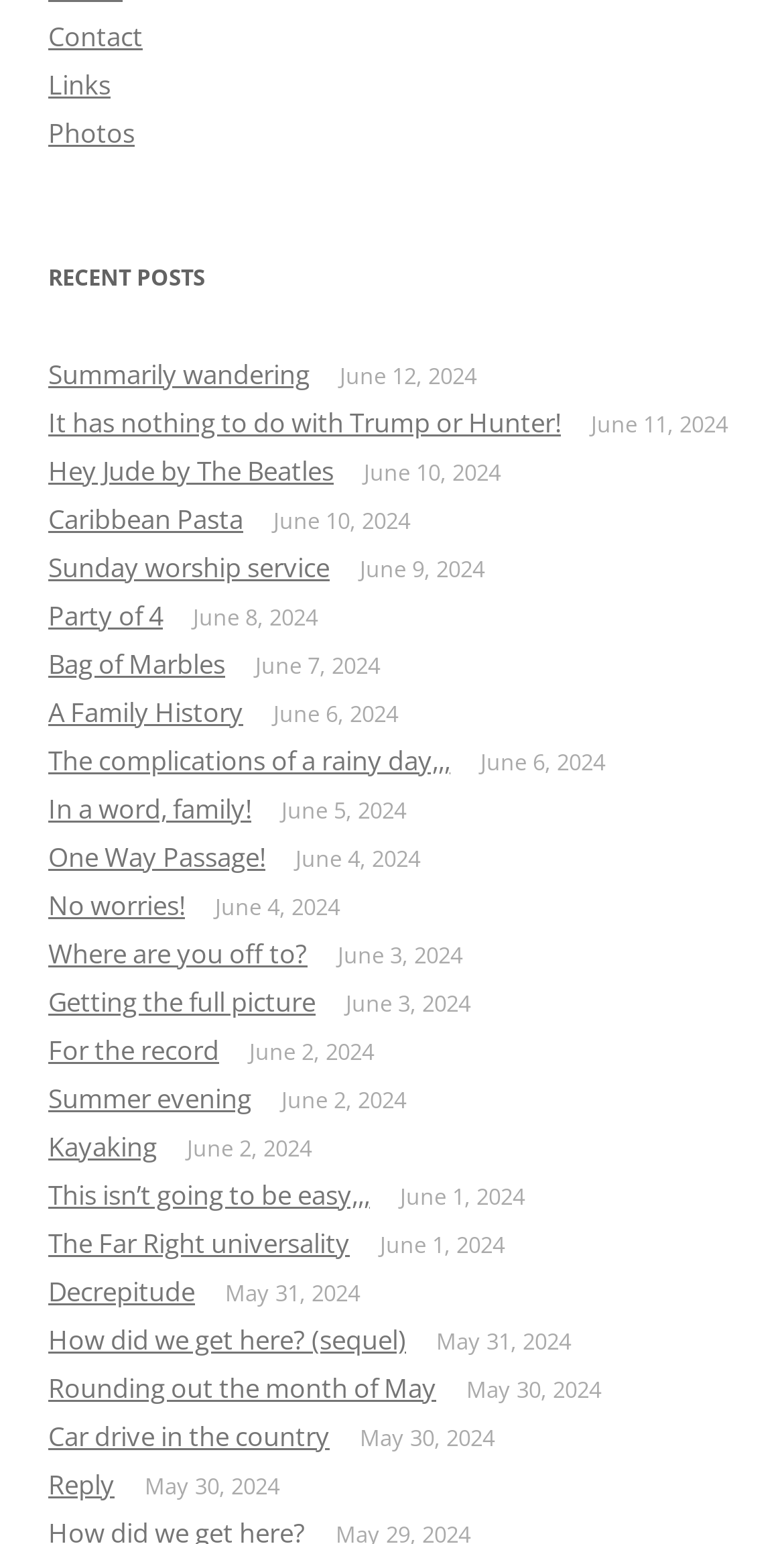Please specify the bounding box coordinates in the format (top-left x, top-left y, bottom-right x, bottom-right y), with values ranging from 0 to 1. Identify the bounding box for the UI component described as follows: Photos

[0.062, 0.074, 0.172, 0.098]